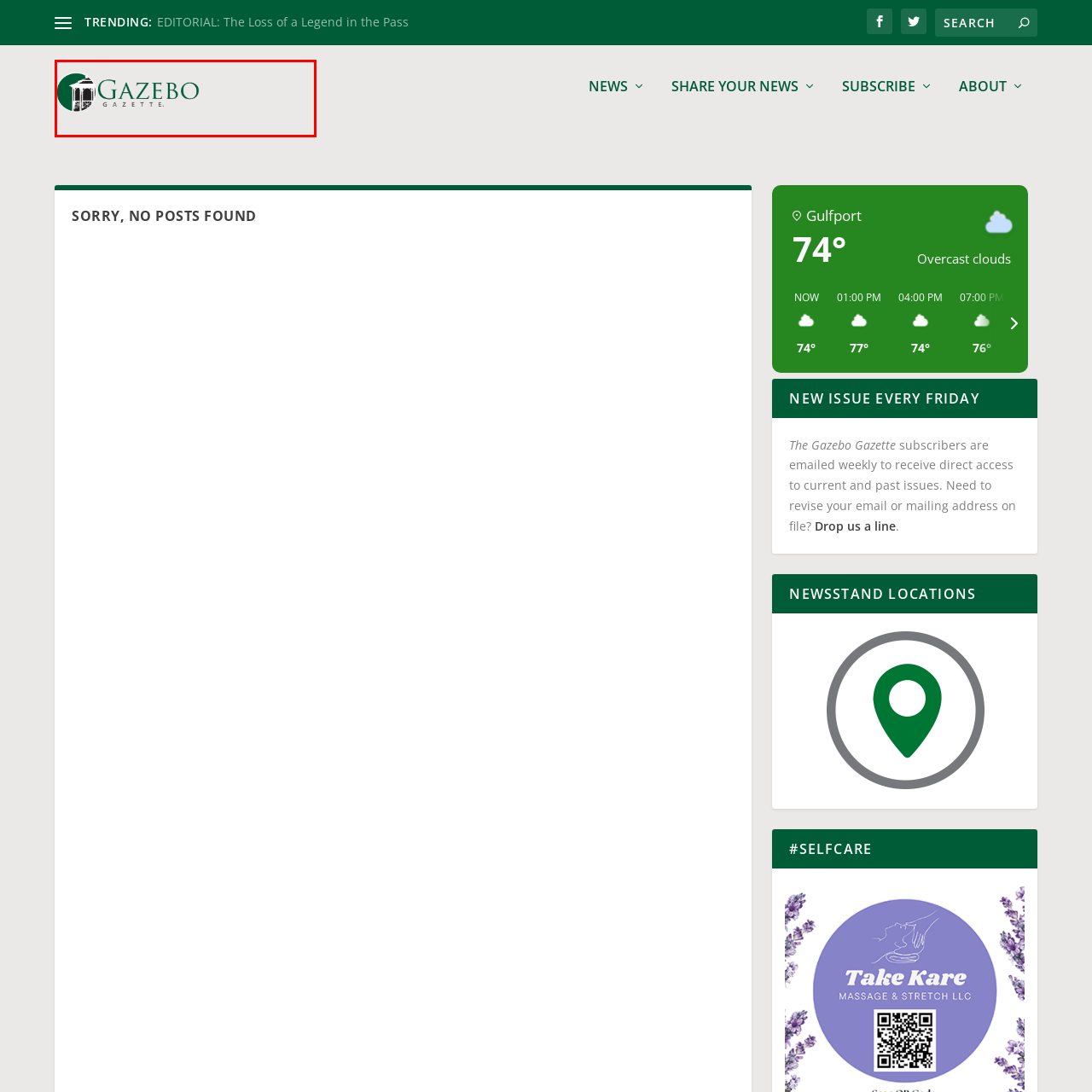Explain comprehensively what is shown in the image marked by the red outline.

The image features the logo of "The Gazebo Gazette," showcasing a stylized gazebo icon alongside the name of the publication. The gazebo is depicted in black and white, symbolizing an inviting atmosphere typical of community gathering spaces. The text "GAZEBO" is prominently displayed in a rich green color, with "GAZETTE" beneath, rendered in a smaller font and spaced in a visually appealing manner. This design reflects the essence of a local newspaper dedicated to community news and events, emphasizing warmth and accessibility. The overall aesthetic is clean and professional, aligning with the publication's focus on delivering timely information to its readers.